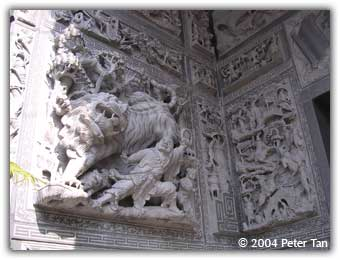Give a detailed account of the elements present in the image.

The image features an intricate relief sculpture from the Hainanese Temple in Penang. This striking artwork depicts a fierce lion, symbolizing strength and protection, intertwined with various elements of Chinese mythology and legends. The detailed carvings showcase the exceptional craftsmanship, with scenes that appear almost lifelike despite their monochromatic design. The temple's exterior walls are adorned with similar reliefs, making it a treasure trove for those who appreciate ancient artistry and cultural narratives. This architectural gem stands out as a testament to the rich heritage and historical significance of the area, inviting visitors to explore its stories and artistry further.